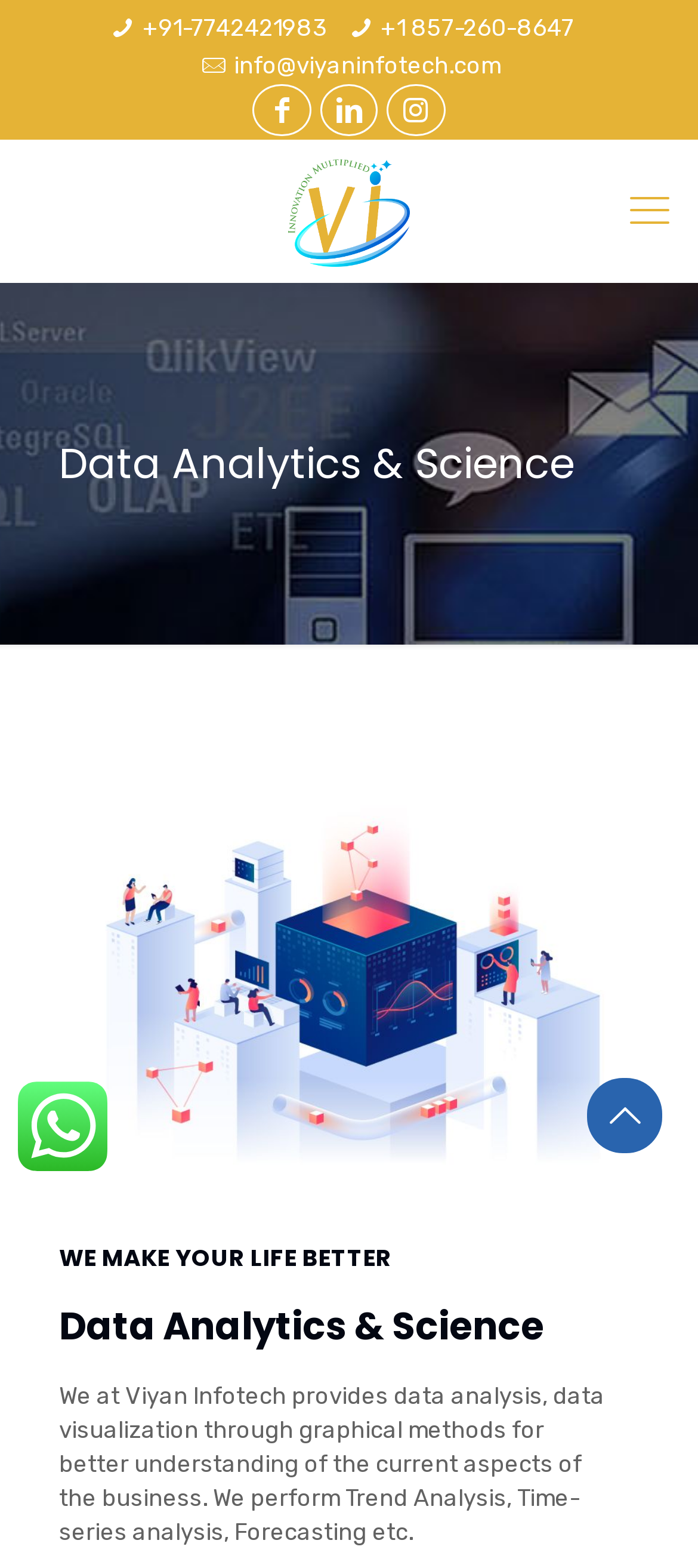Find the bounding box coordinates of the element's region that should be clicked in order to follow the given instruction: "Send an email to info@viyaninfotech.com". The coordinates should consist of four float numbers between 0 and 1, i.e., [left, top, right, bottom].

[0.335, 0.033, 0.717, 0.05]